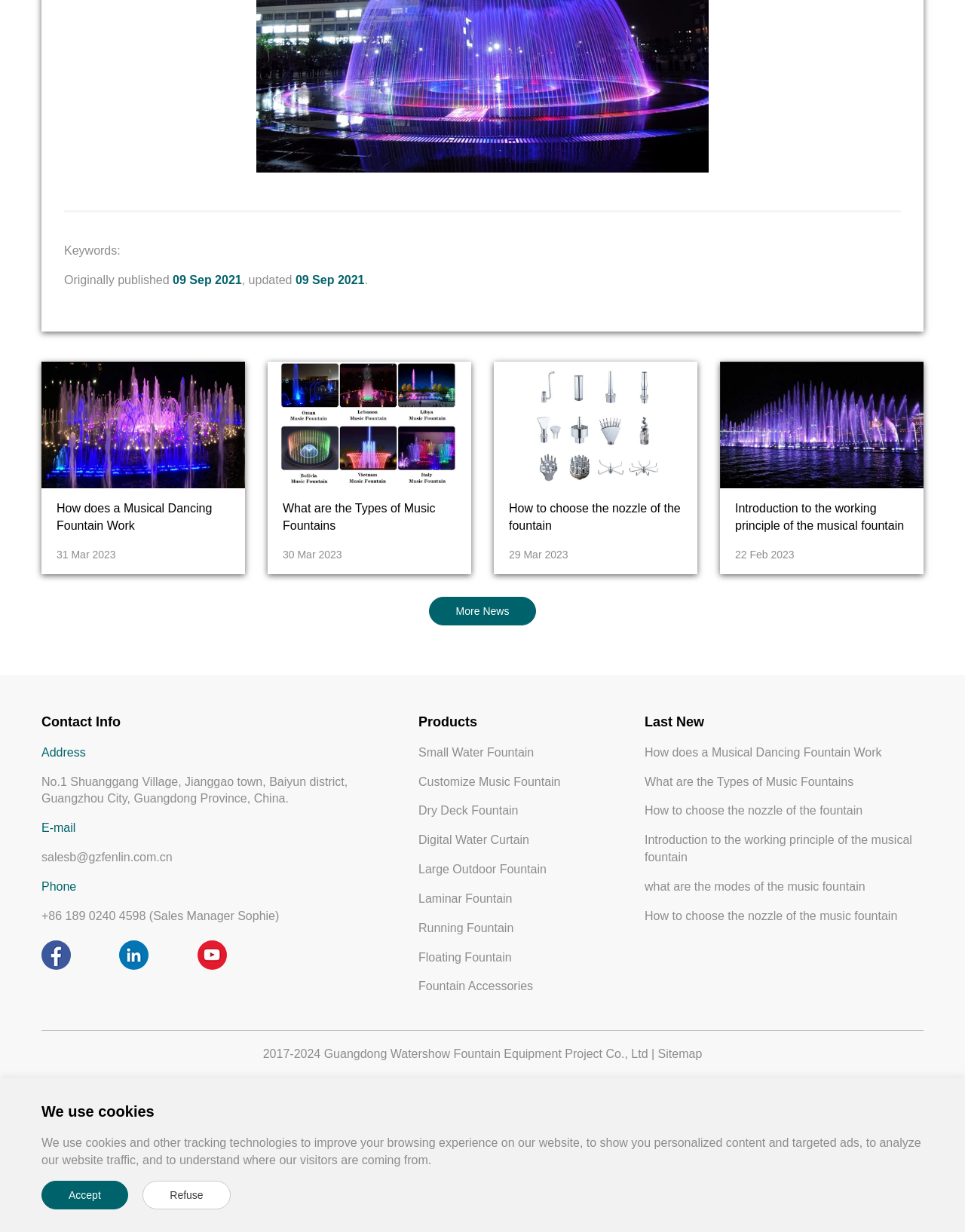Find the bounding box coordinates for the area that should be clicked to accomplish the instruction: "Explore products like small water fountains".

[0.434, 0.605, 0.553, 0.616]